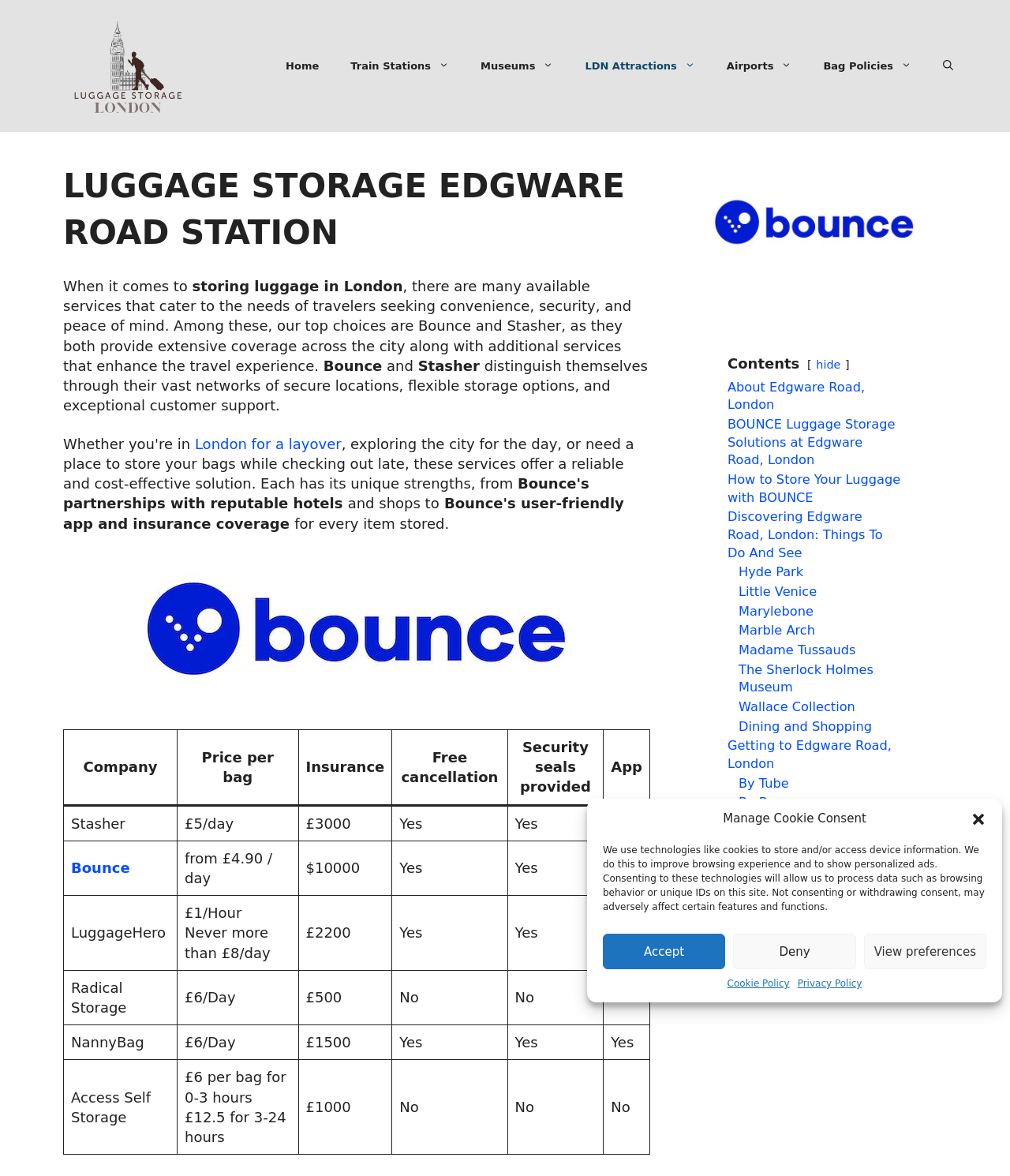Highlight the bounding box coordinates of the region I should click on to meet the following instruction: "Click on the 'Train Stations' link".

[0.331, 0.036, 0.46, 0.076]